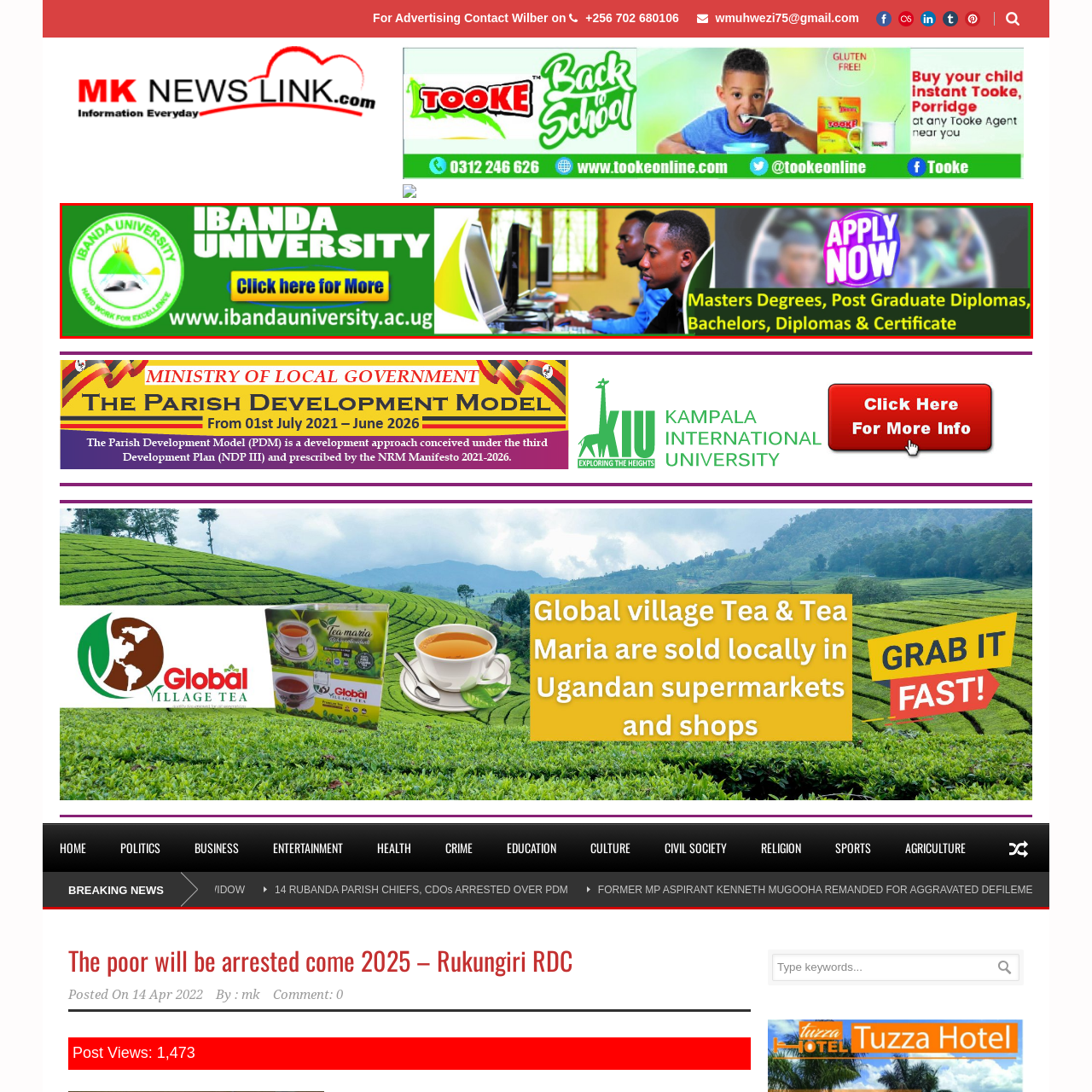View the image inside the red-bordered box and answer the given question using a single word or phrase:
What is the color of the text 'Click here for More'?

blue